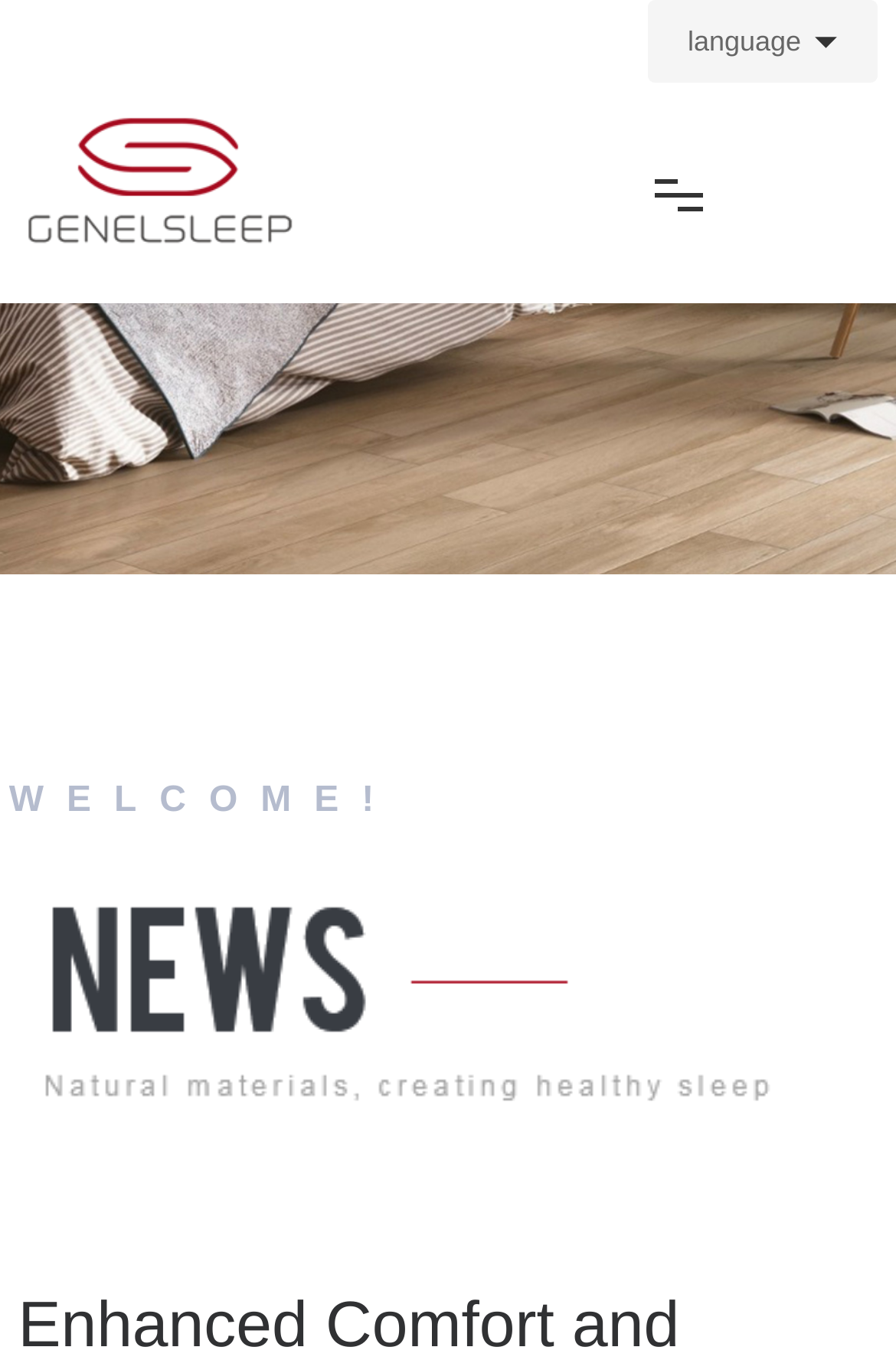Identify the bounding box for the described UI element. Provide the coordinates in (top-left x, top-left y, bottom-right x, bottom-right y) format with values ranging from 0 to 1: Alibaba

[0.038, 0.841, 0.175, 0.942]